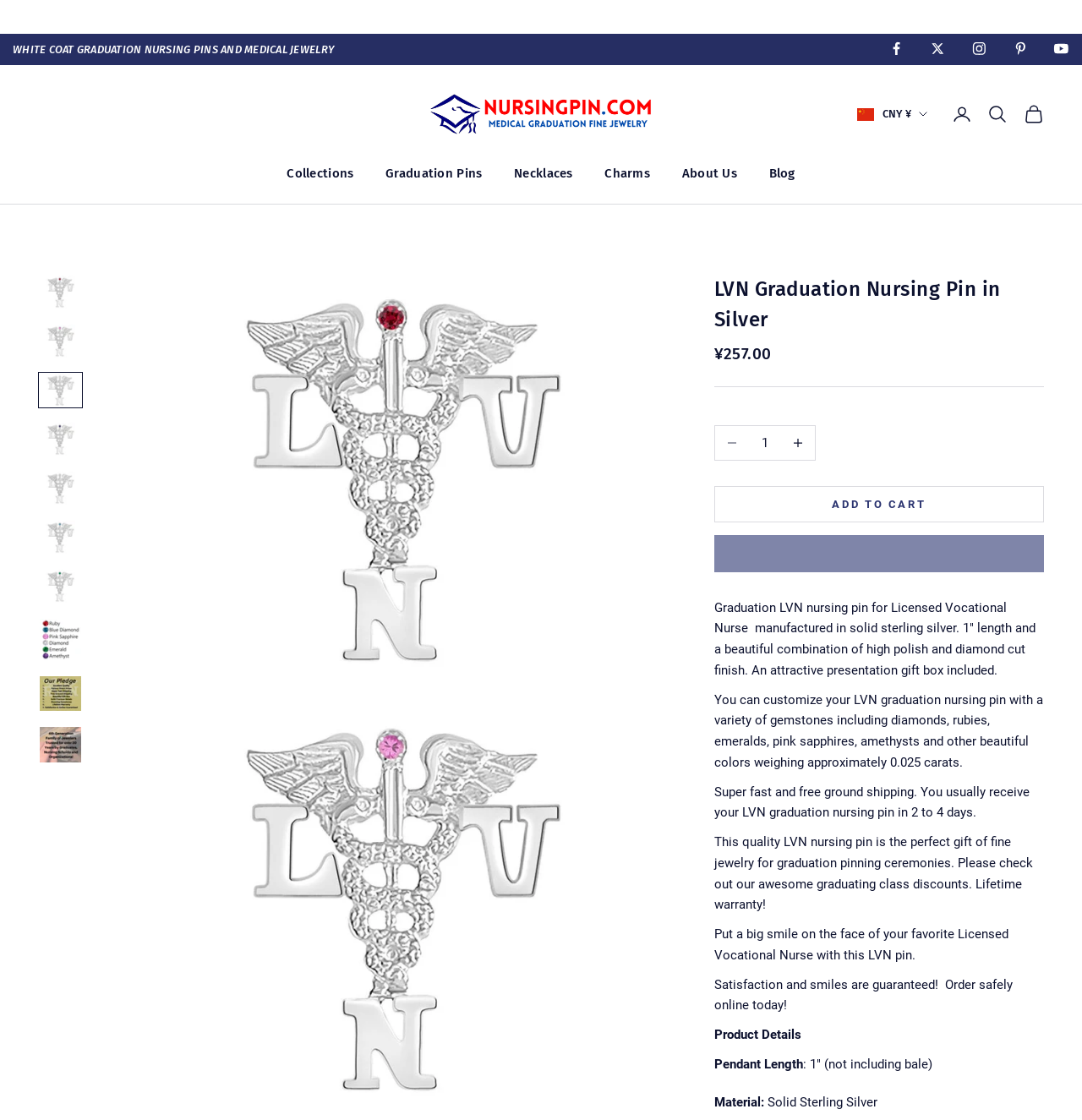Can you locate the main headline on this webpage and provide its text content?

LVN Graduation Nursing Pin in Silver